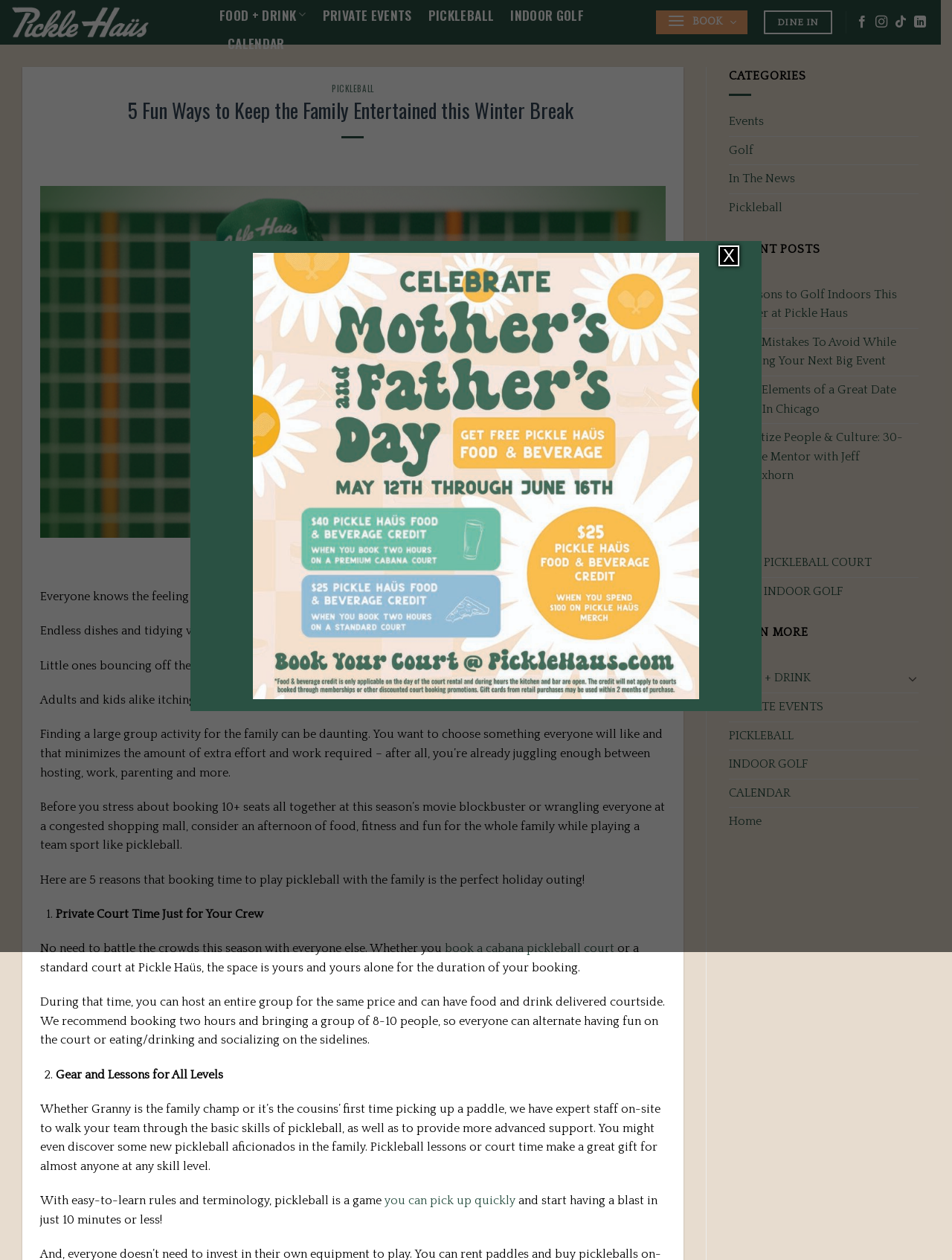Provide your answer in one word or a succinct phrase for the question: 
What is the purpose of booking a private court at Pickle Haus?

To have a private space for the family